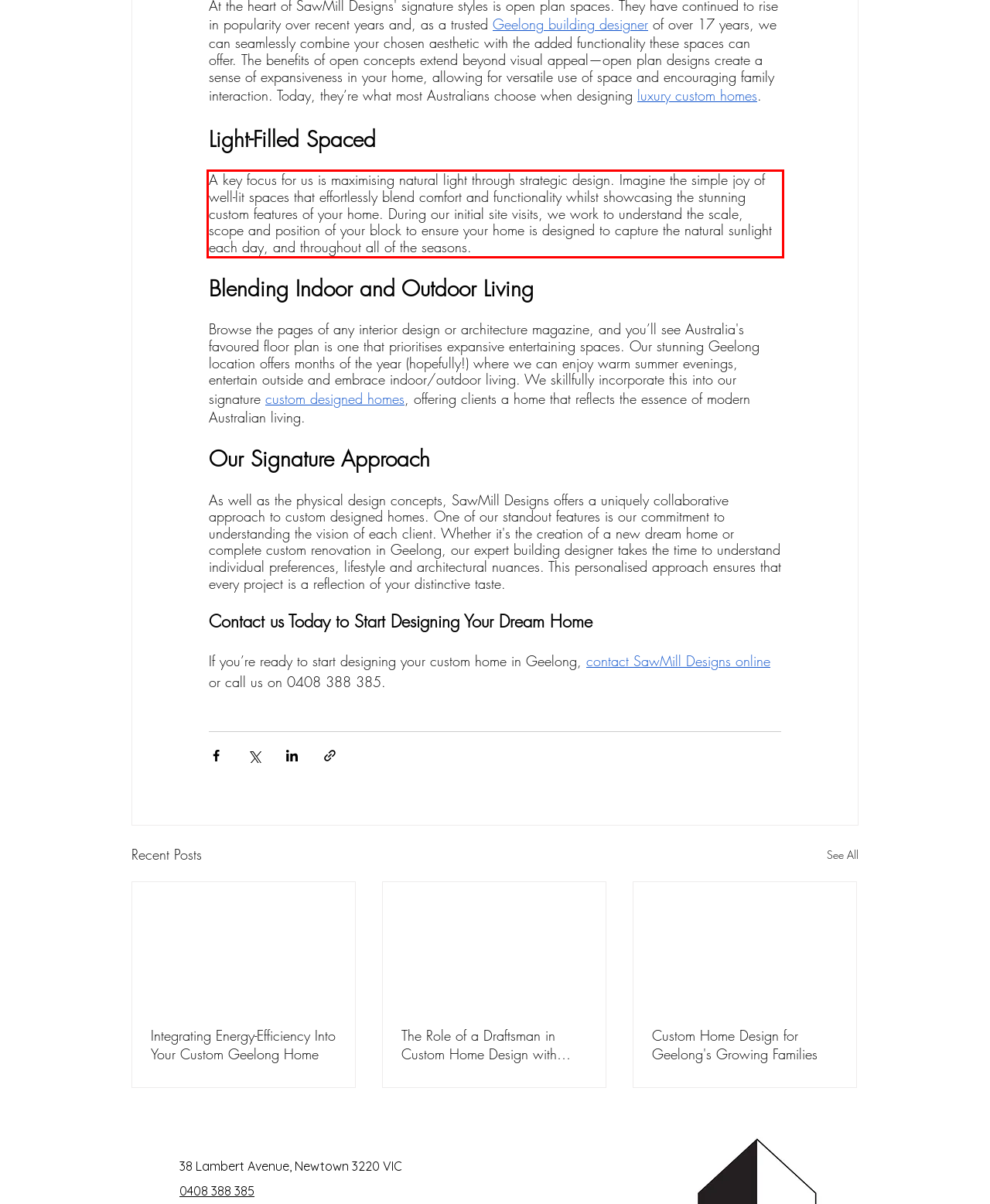Please extract the text content within the red bounding box on the webpage screenshot using OCR.

A key focus for us is maximising natural light through strategic design. Imagine the simple joy of well-lit spaces that effortlessly blend comfort and functionality whilst showcasing the stunning custom features of your home. During our initial site visits, we work to understand the scale, scope and position of your block to ensure your home is designed to capture the natural sunlight each day, and throughout all of the seasons.